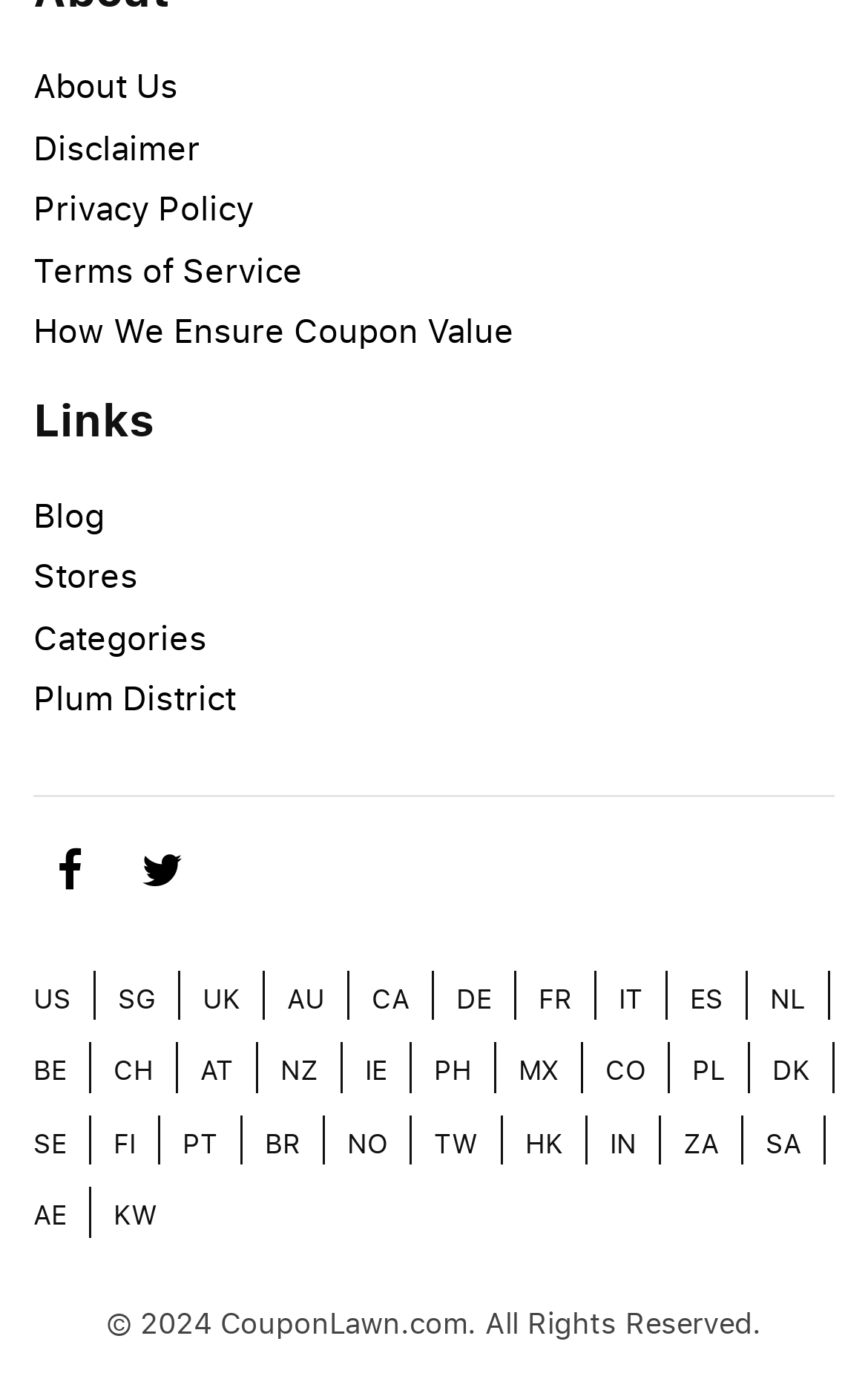Please predict the bounding box coordinates of the element's region where a click is necessary to complete the following instruction: "Go to the Stores page". The coordinates should be represented by four float numbers between 0 and 1, i.e., [left, top, right, bottom].

[0.038, 0.402, 0.159, 0.434]